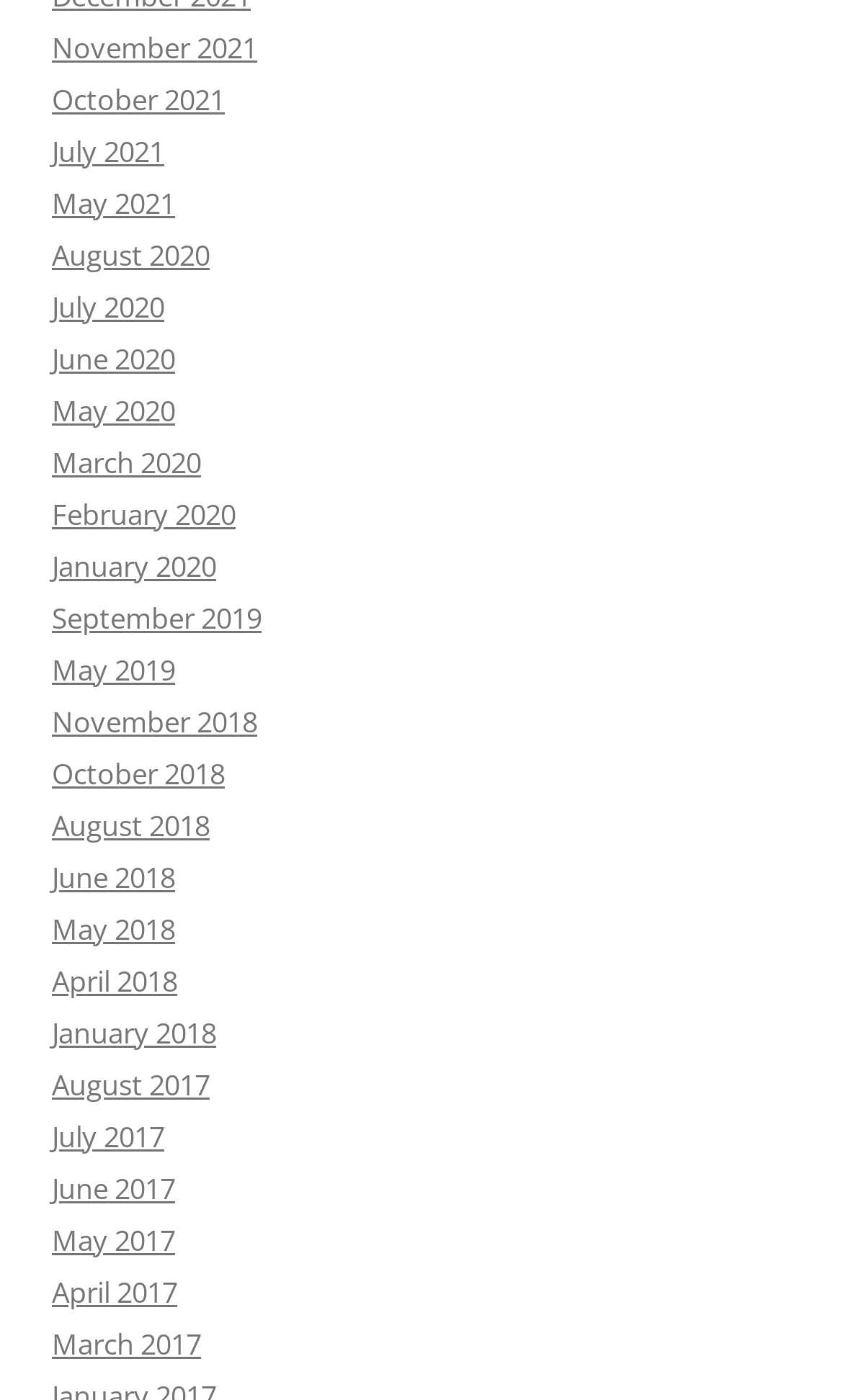Use a single word or phrase to answer the following:
How many links are there on the webpage?

27